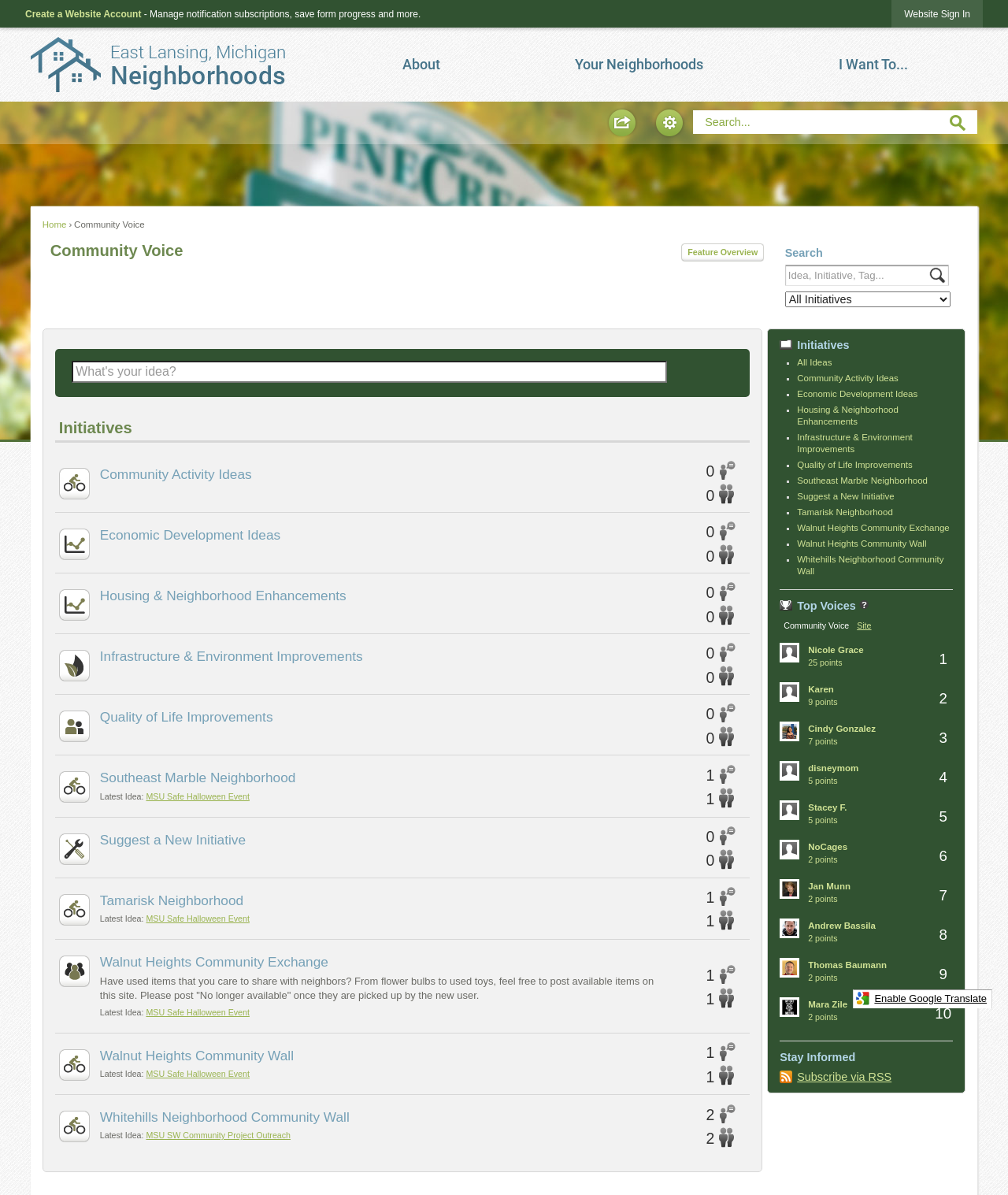What is the function of the 'Search' textbox?
Based on the image, give a concise answer in the form of a single word or short phrase.

To search the website